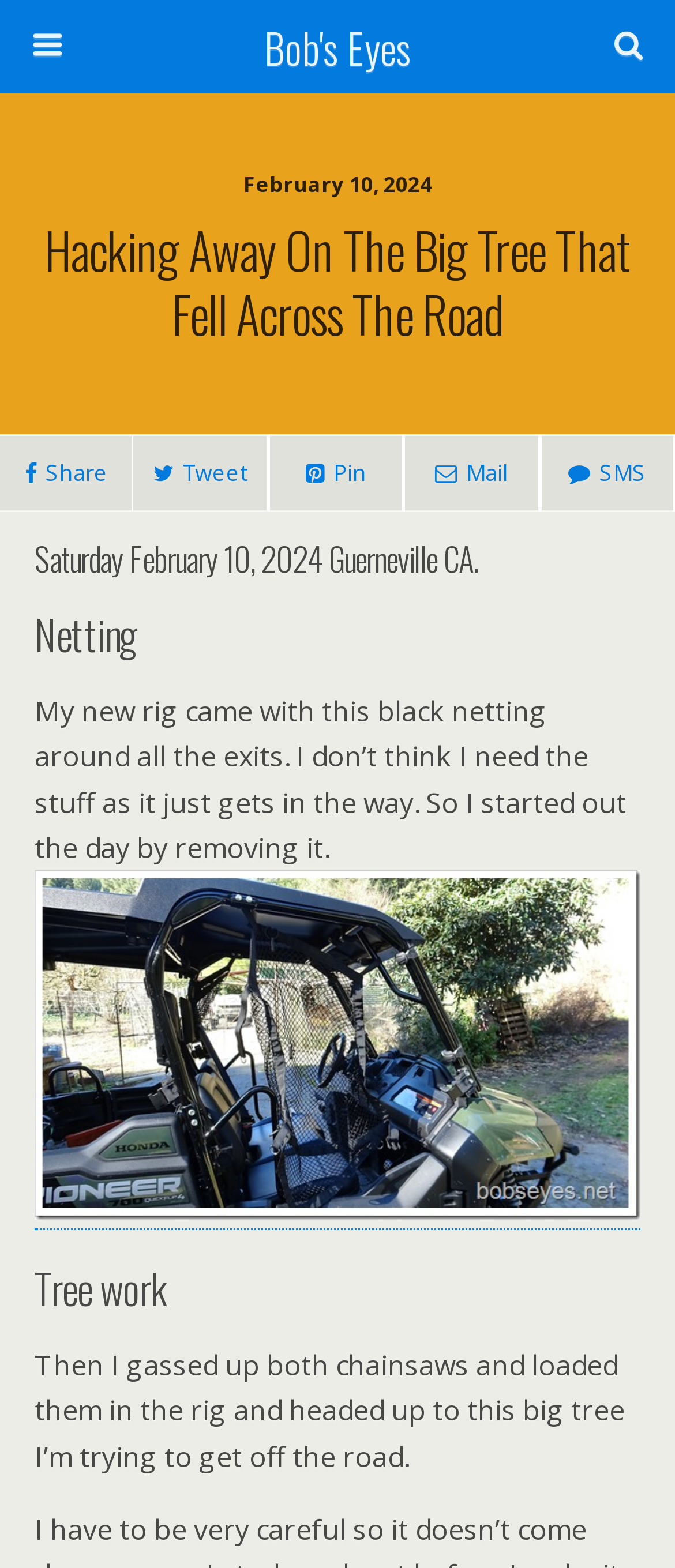How many social media sharing options are available?
From the image, provide a succinct answer in one word or a short phrase.

4